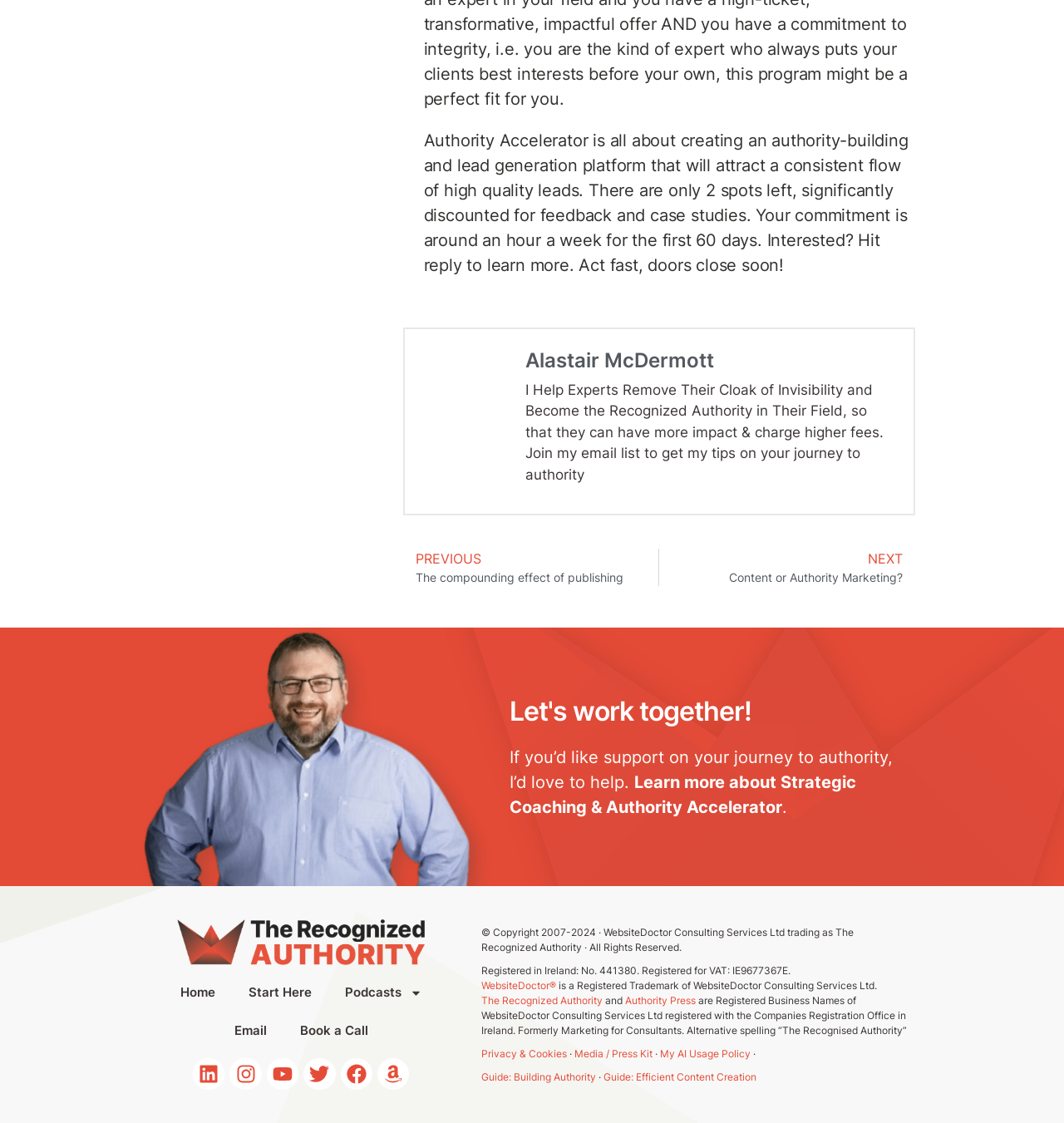Please determine the bounding box coordinates for the UI element described here. Use the format (top-left x, top-left y, bottom-right x, bottom-right y) with values bounded between 0 and 1: Email

[0.204, 0.901, 0.266, 0.935]